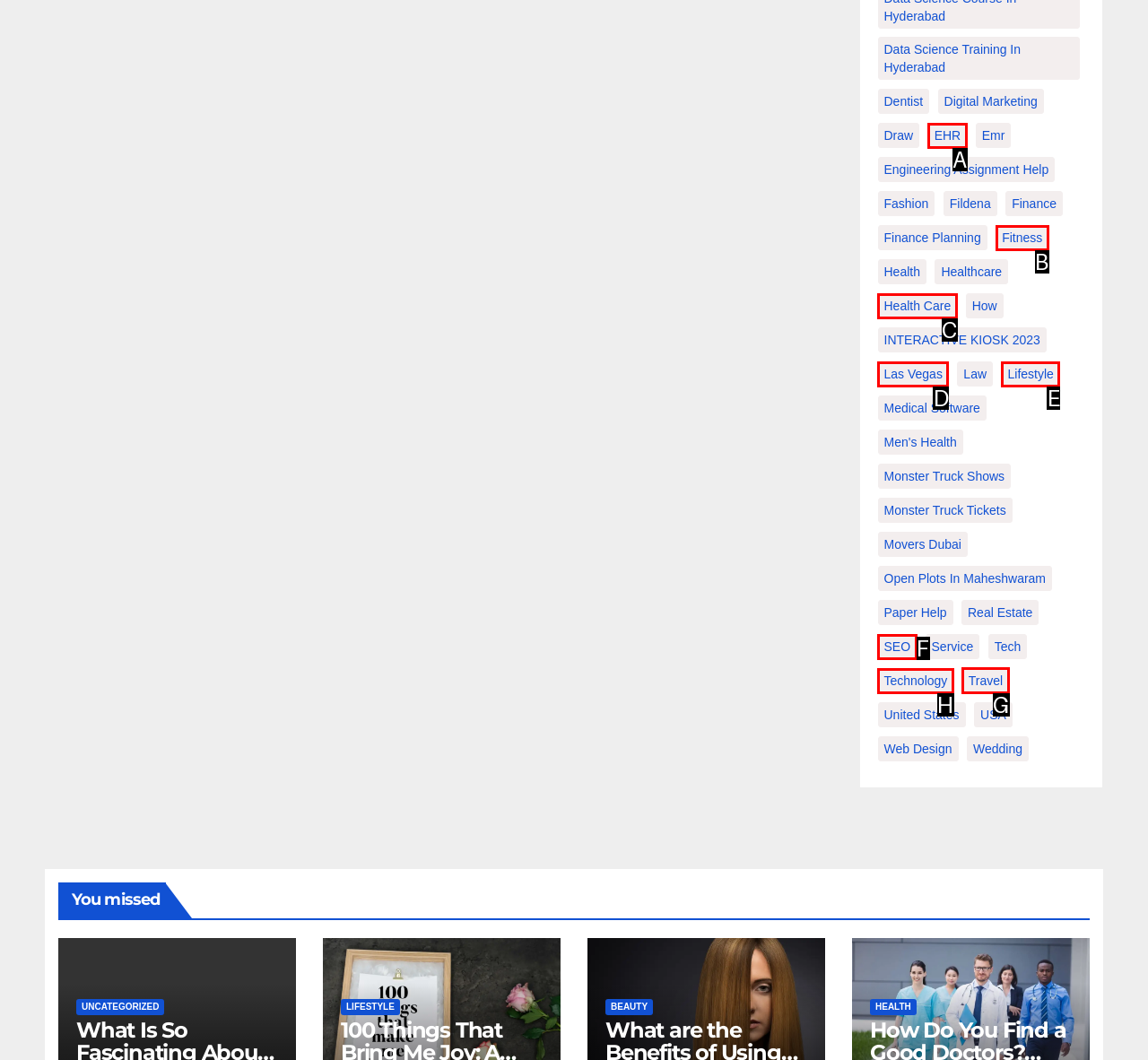Identify the appropriate choice to fulfill this task: Browse Travel options
Respond with the letter corresponding to the correct option.

G